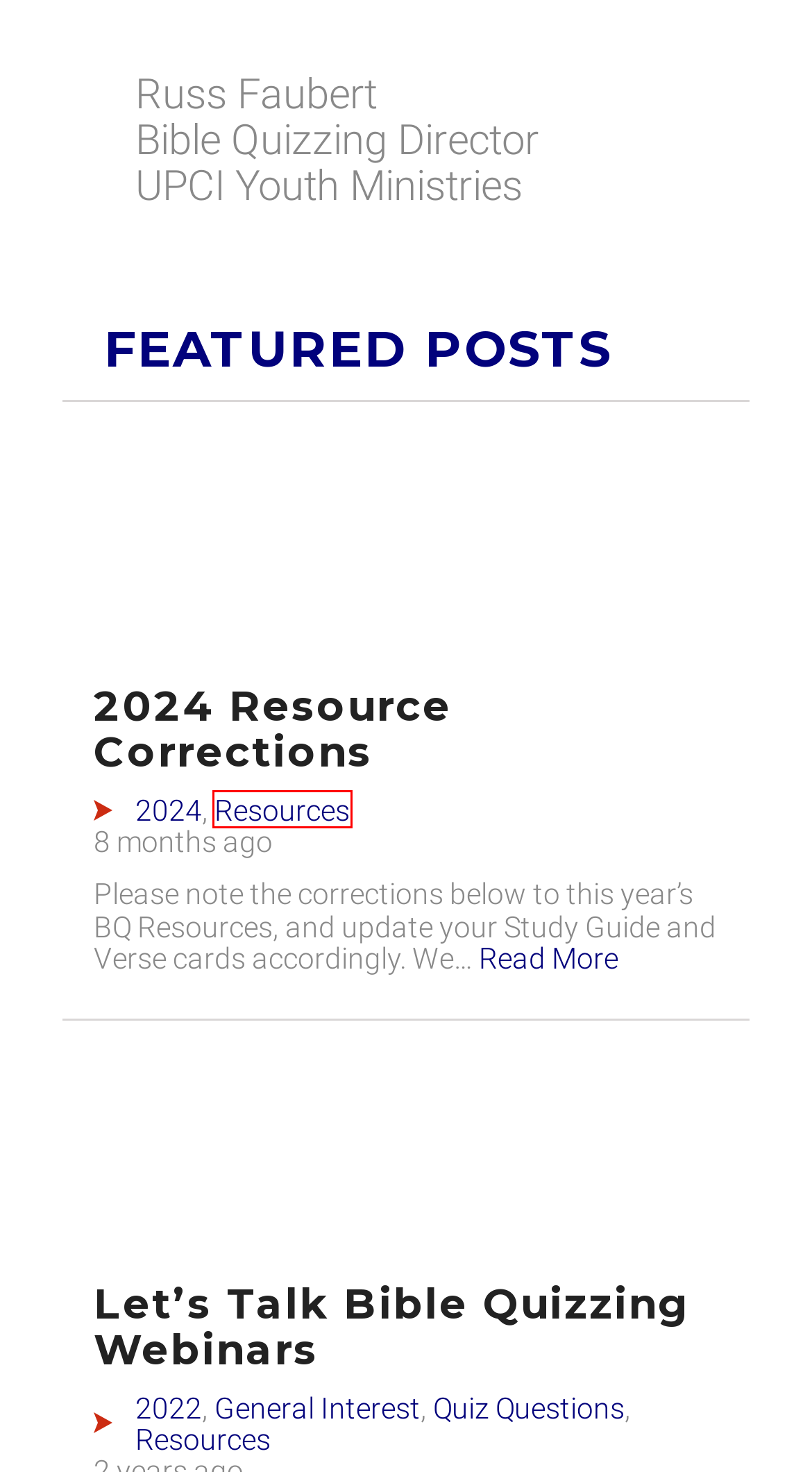Examine the screenshot of the webpage, which has a red bounding box around a UI element. Select the webpage description that best fits the new webpage after the element inside the red bounding box is clicked. Here are the choices:
A. Get Started | Bible Quizzing | UPCI Youth Ministries
B. Announcements | Bible Quizzing | UPCI Youth Ministries
C. Calendar – Bible Quizzing | UPCI Youth Ministries
D. 2024 Resource Corrections | Bible Quizzing | UPCI Youth Ministries
E. Let’s Talk Bible Quizzing Webinars | Bible Quizzing | UPCI Youth Ministries
F. Category: Resources | Bible Quizzing | UPCI Youth Ministries
G. Video | Bible Quizzing | UPCI Youth Ministries
H. Coaches Workshops | Bible Quizzing | UPCI Youth Ministries

F